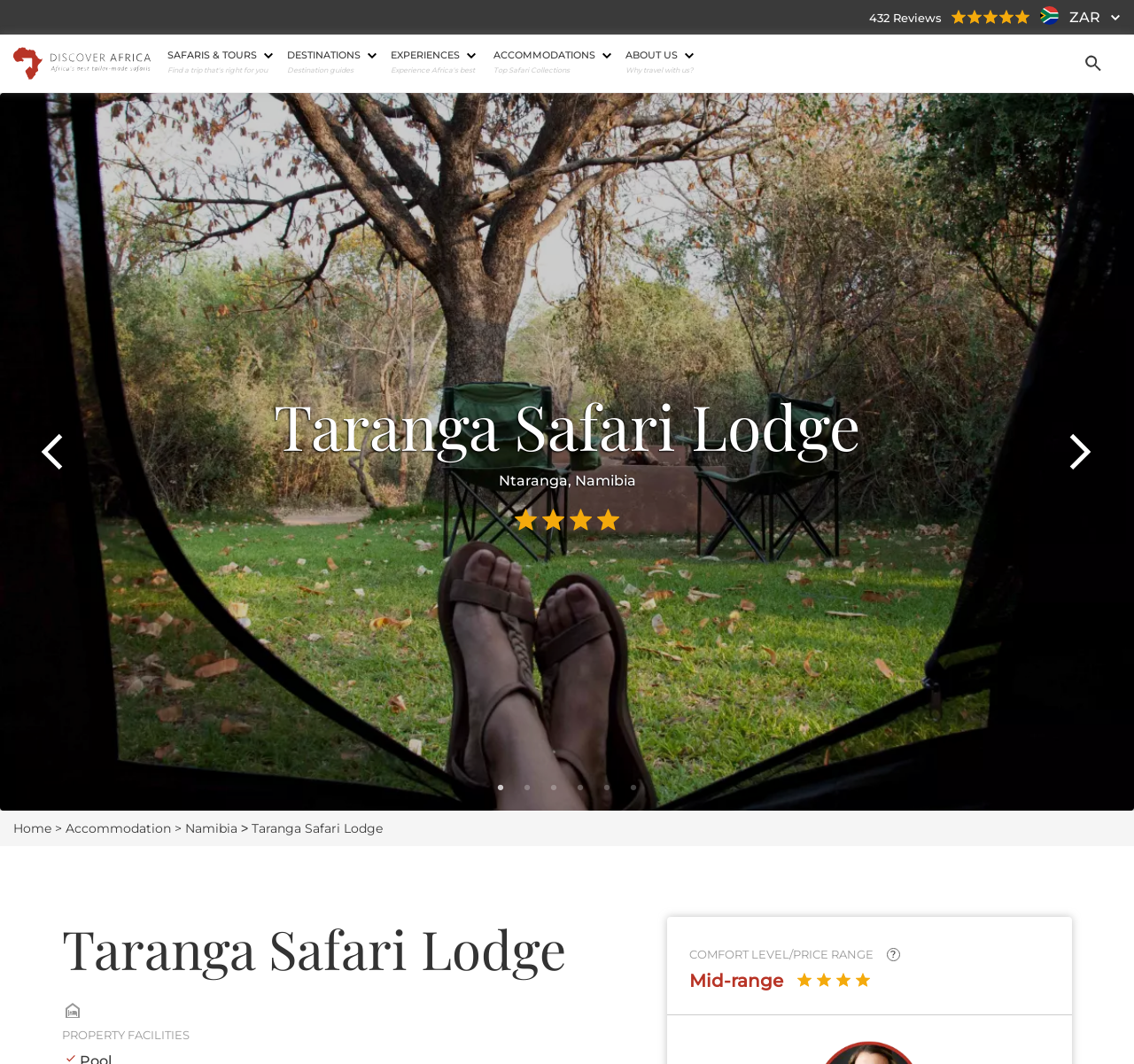Please locate the bounding box coordinates of the element that should be clicked to achieve the given instruction: "Book now with 'Taranga Safari Lodge'".

[0.241, 0.366, 0.759, 0.433]